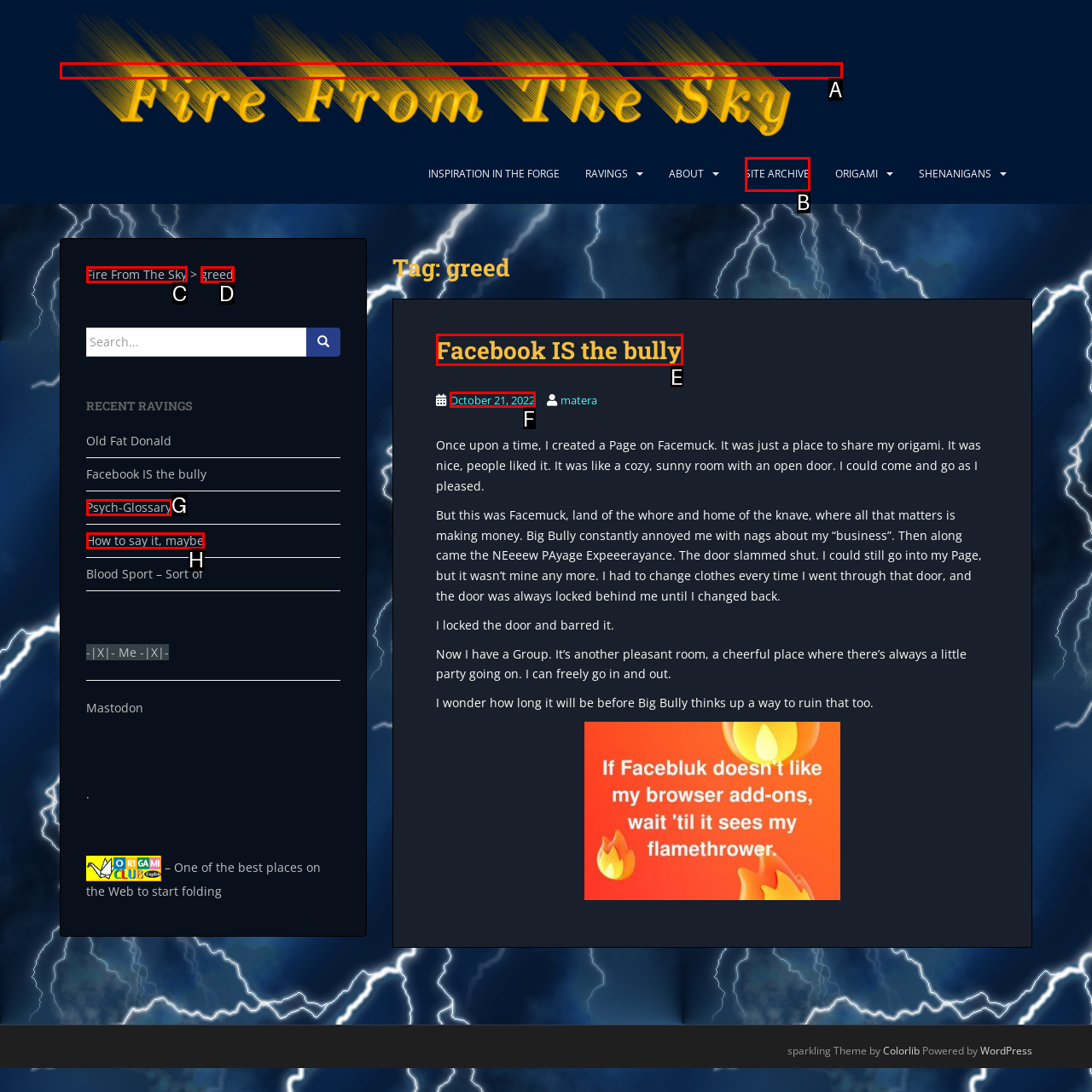Please determine which option aligns with the description: Site Archive. Respond with the option’s letter directly from the available choices.

B